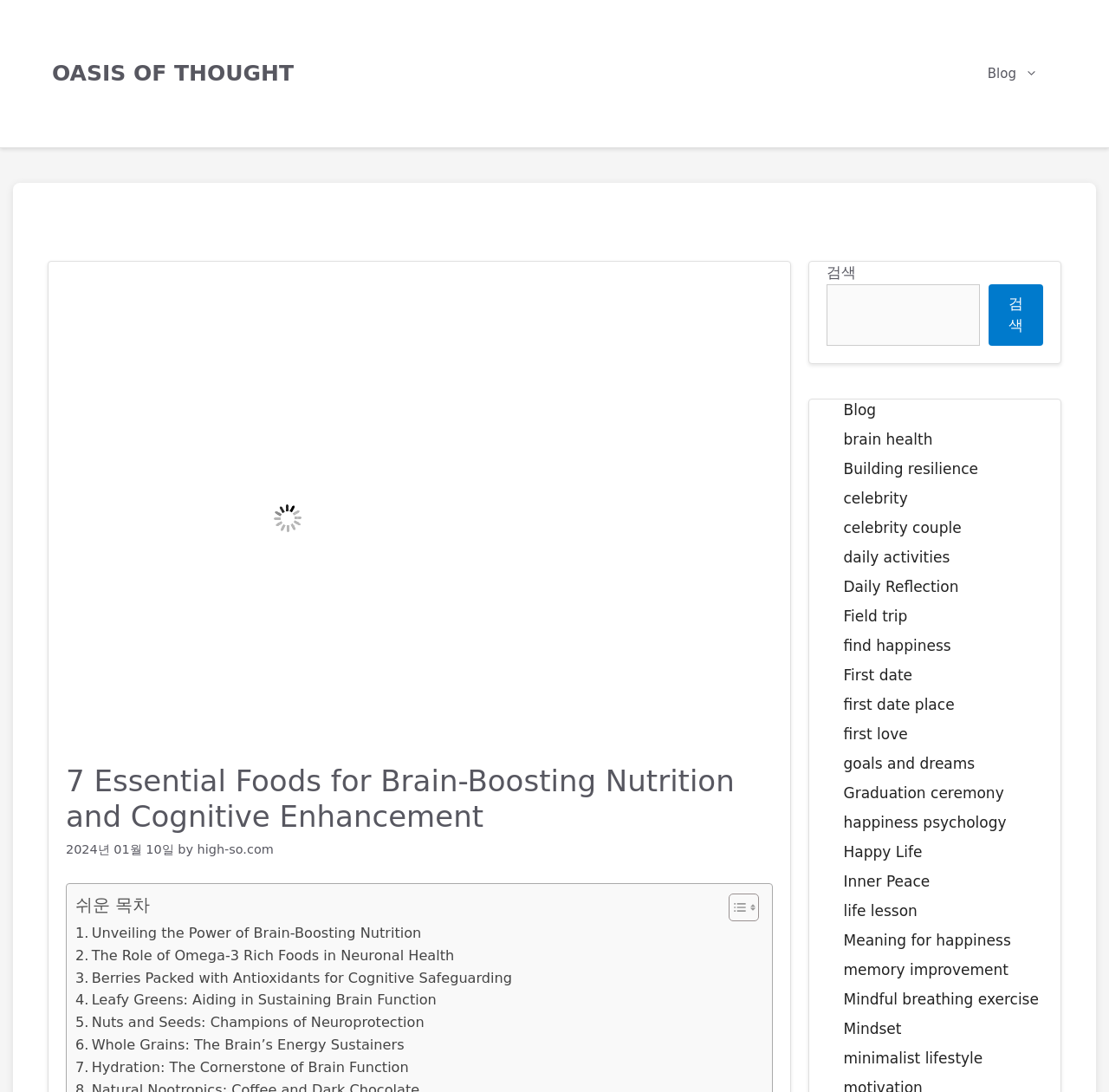Determine the bounding box coordinates of the area to click in order to meet this instruction: "Click on the 'OASIS OF THOUGHT' link".

[0.047, 0.056, 0.265, 0.079]